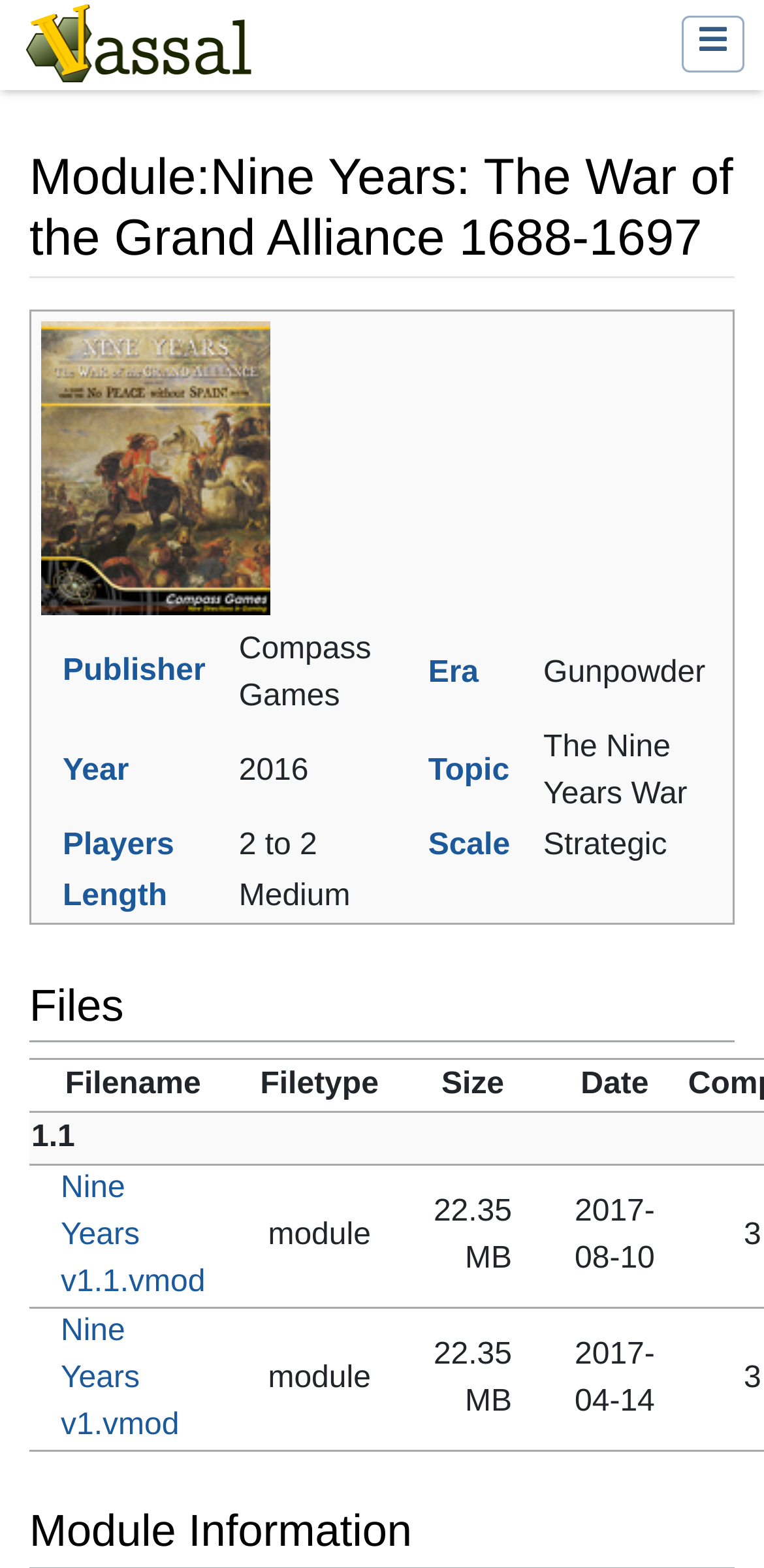Find the bounding box coordinates of the area to click in order to follow the instruction: "Jump to navigation".

[0.193, 0.2, 0.38, 0.221]